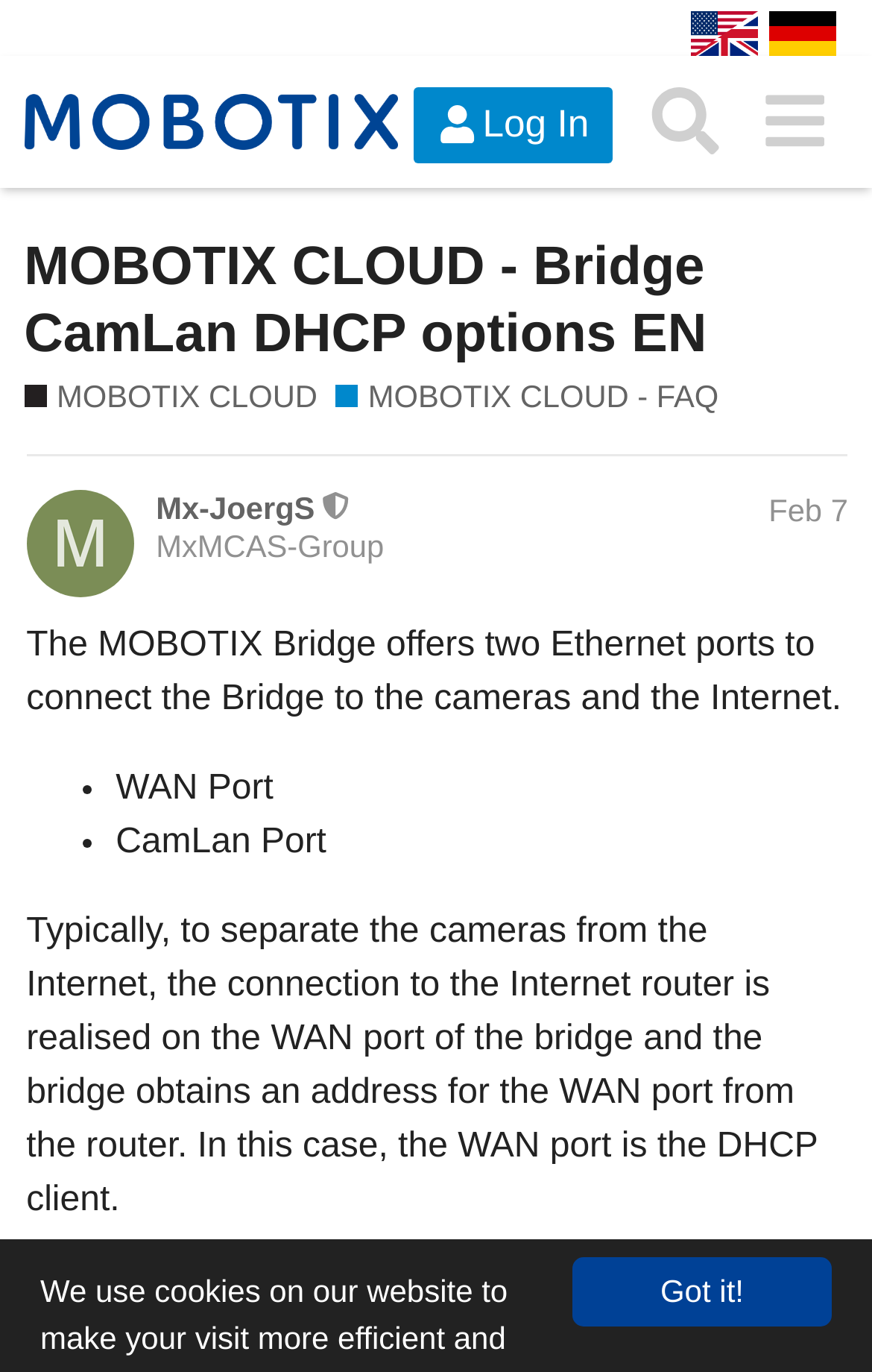What is the function of the CamLan port?
Based on the screenshot, give a detailed explanation to answer the question.

The webpage lists 'CamLan Port' as one of the Ethernet ports, implying that it is used to connect the Bridge to the cameras.